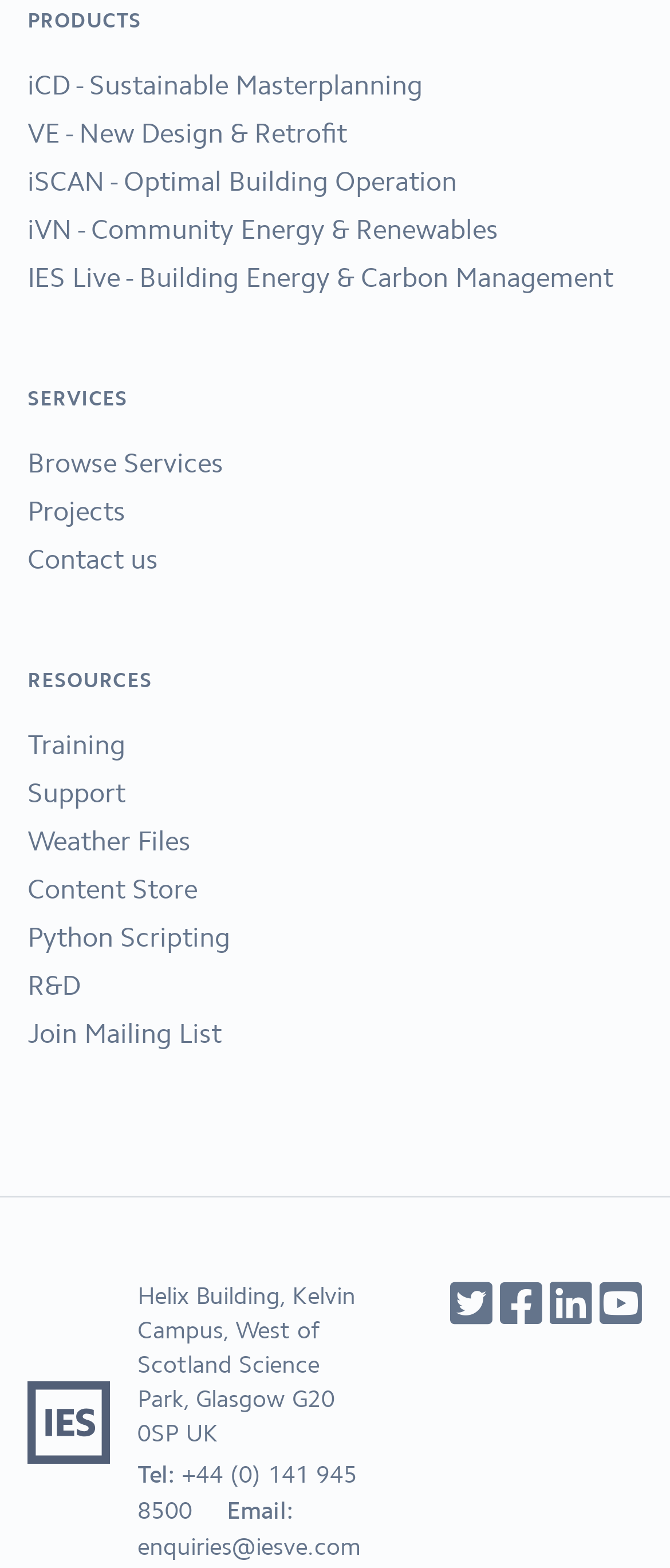Reply to the question with a single word or phrase:
What is the phone number of the company?

+44 (0) 141 945 8500